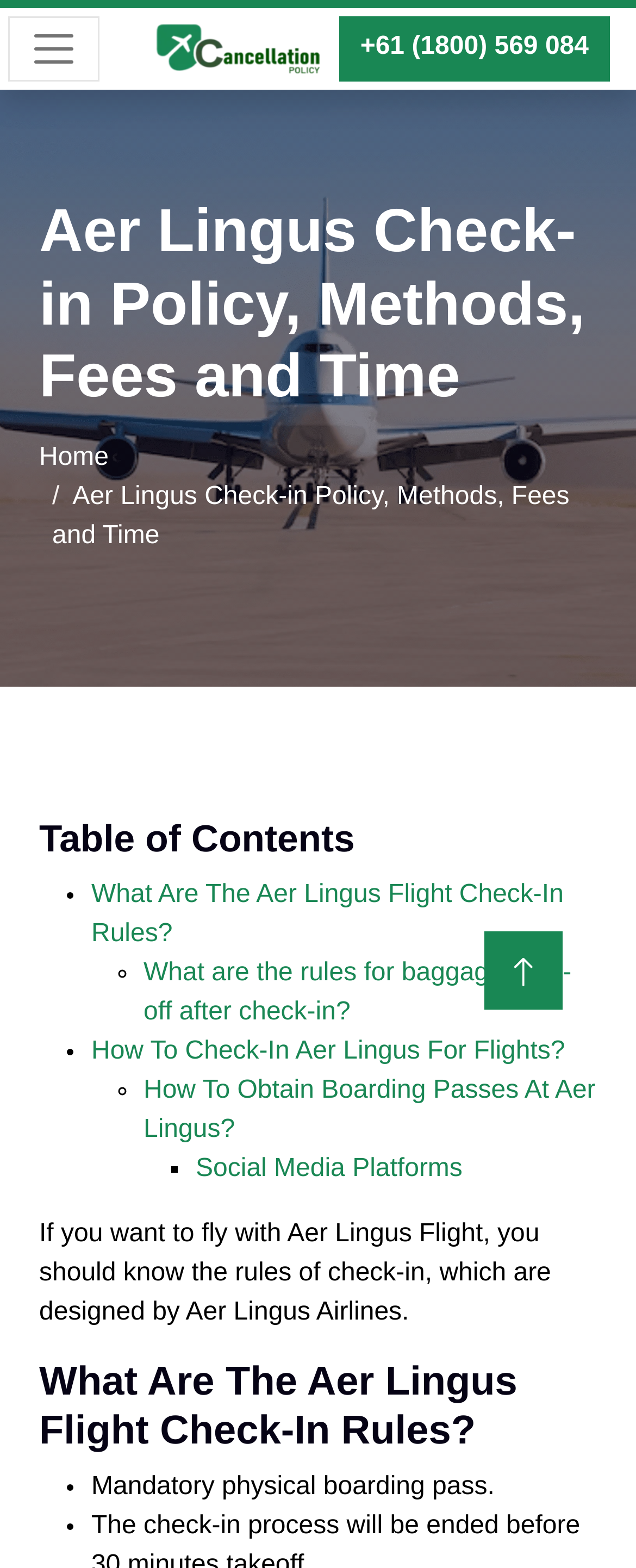Extract the bounding box coordinates of the UI element described by: "Refund policy". The coordinates should include four float numbers ranging from 0 to 1, e.g., [left, top, right, bottom].

None